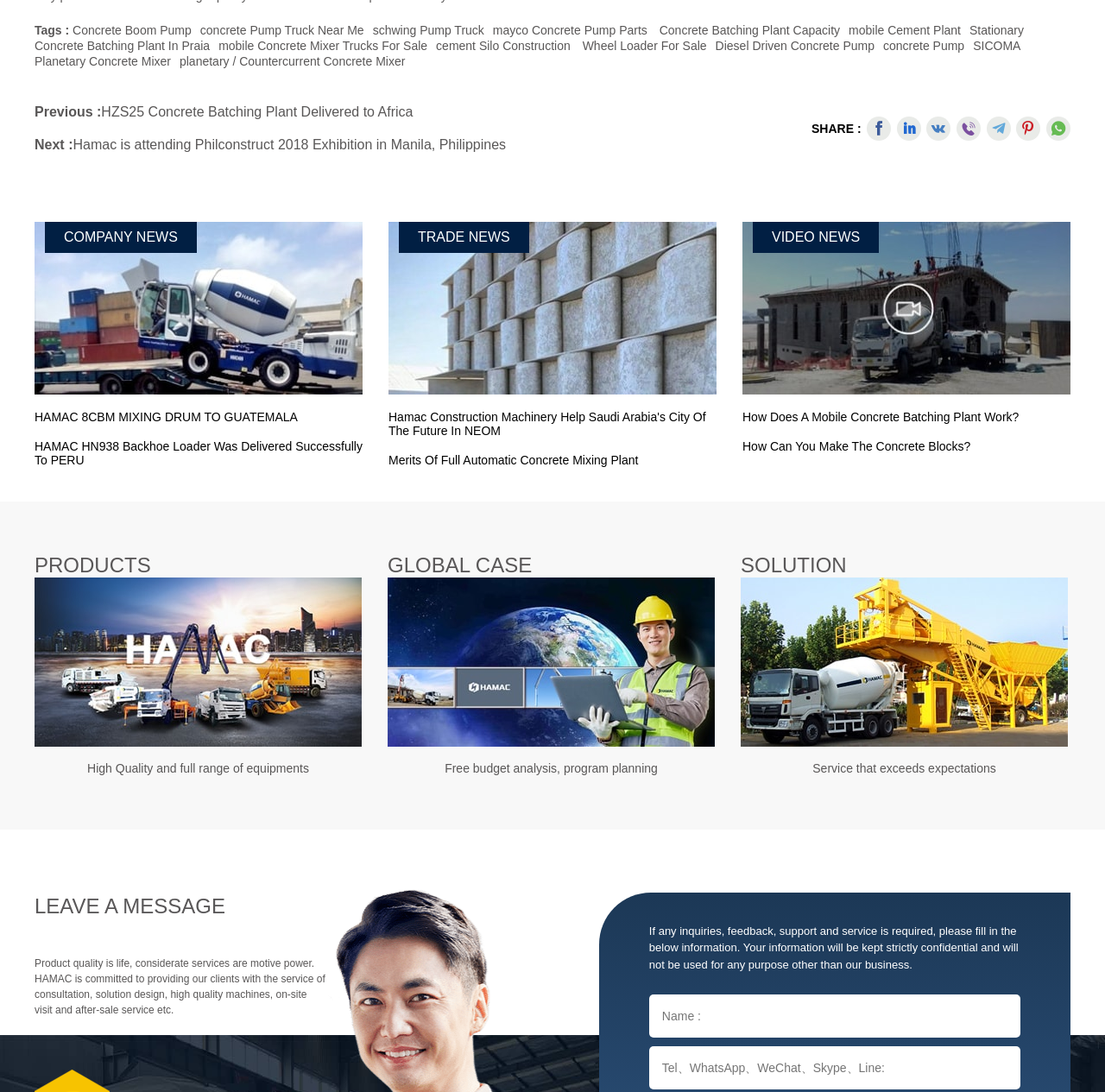What is the purpose of the 'LEAVE A MESSAGE' section?
Provide an in-depth and detailed answer to the question.

The 'LEAVE A MESSAGE' section is likely intended for users to contact the company, as it has a textbox for users to input their message, suggesting that it is a contact or feedback form.